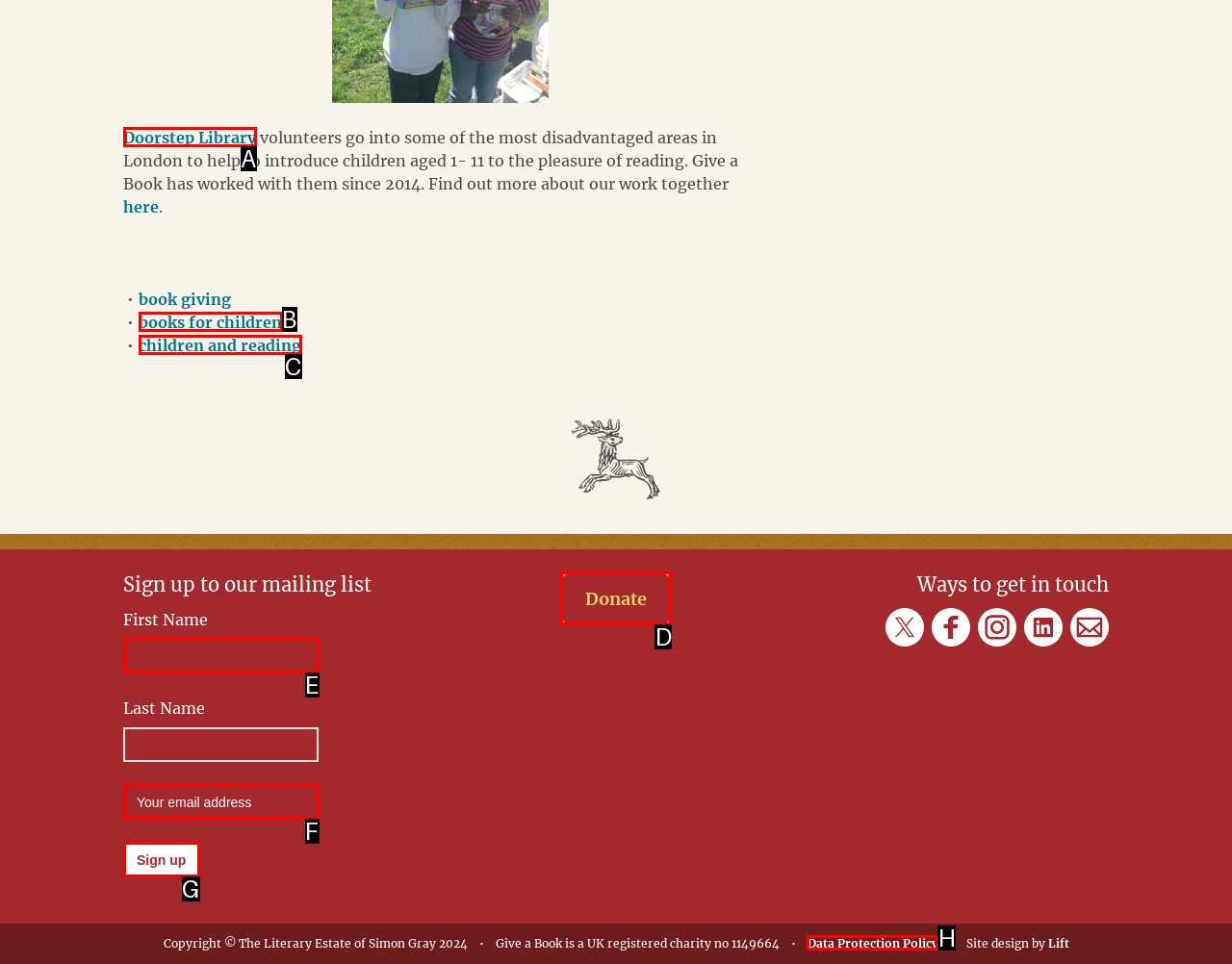Select the letter of the element you need to click to complete this task: Click the 'Donate' link
Answer using the letter from the specified choices.

D